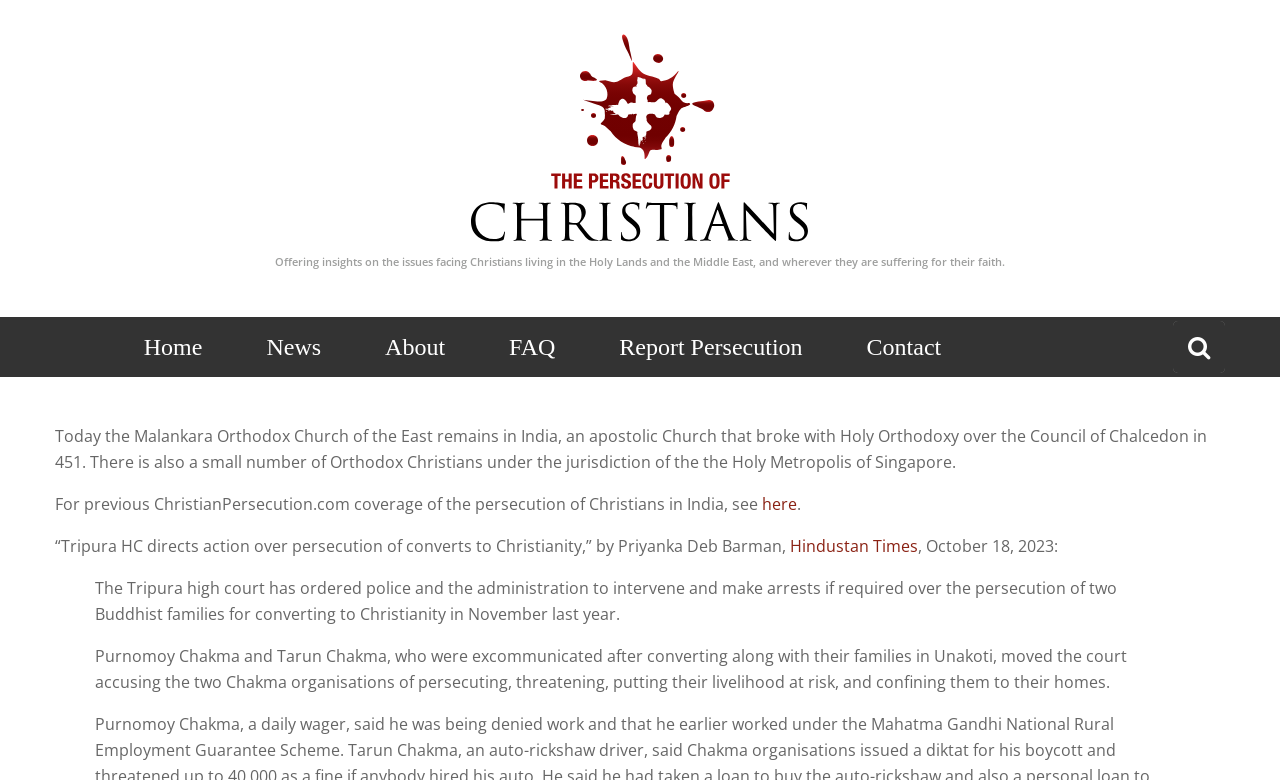Find the bounding box coordinates of the clickable area that will achieve the following instruction: "Enter email address in the subscription textbox".

None